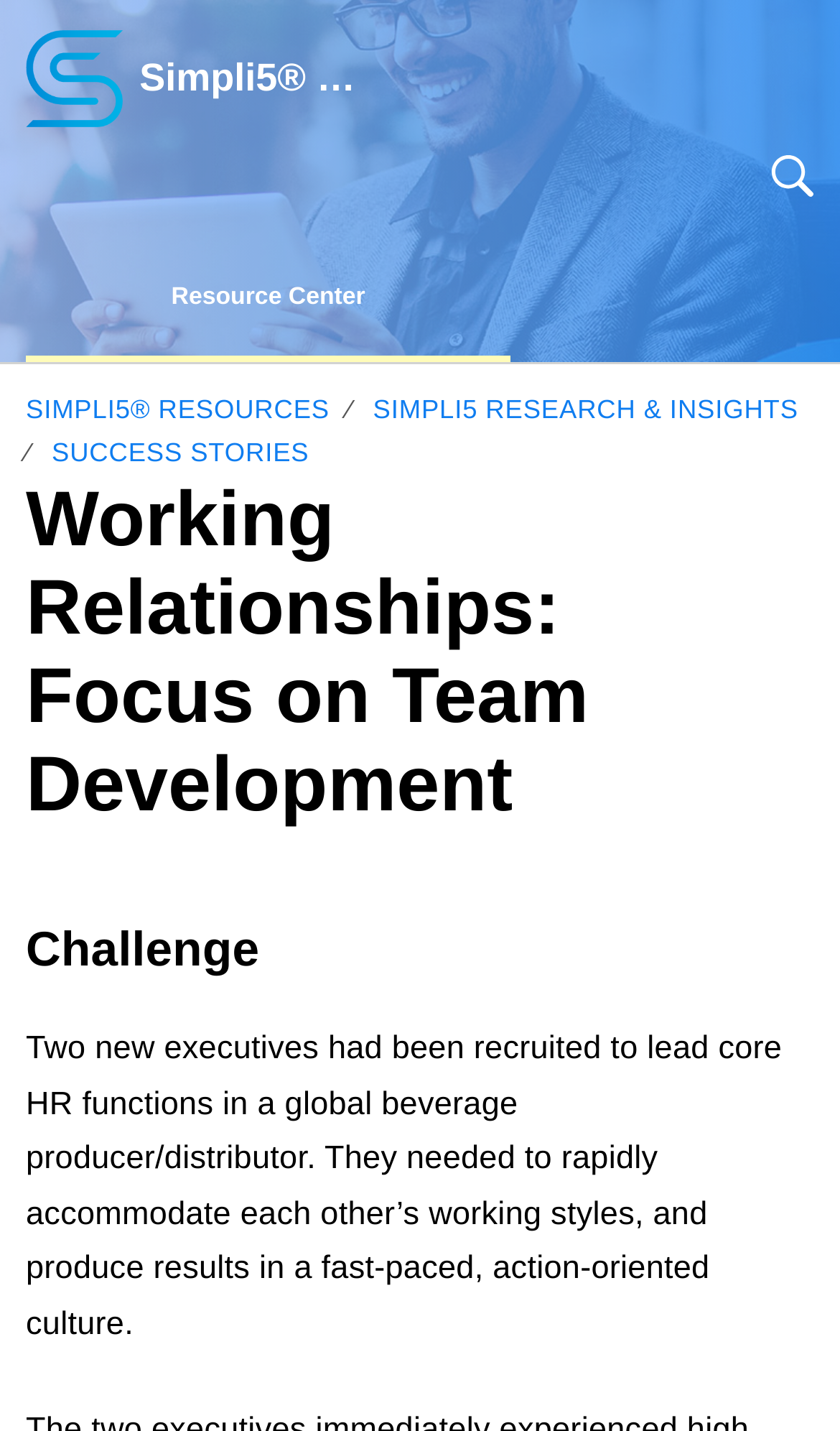What is the name of the resource center?
Using the details from the image, give an elaborate explanation to answer the question.

The question can be answered by looking at the top navigation bar of the webpage, where there is a link 'Resource Center' with a corresponding image. The text 'Simpli5 Resources' is also present nearby, indicating that the resource center is related to Simpli5.